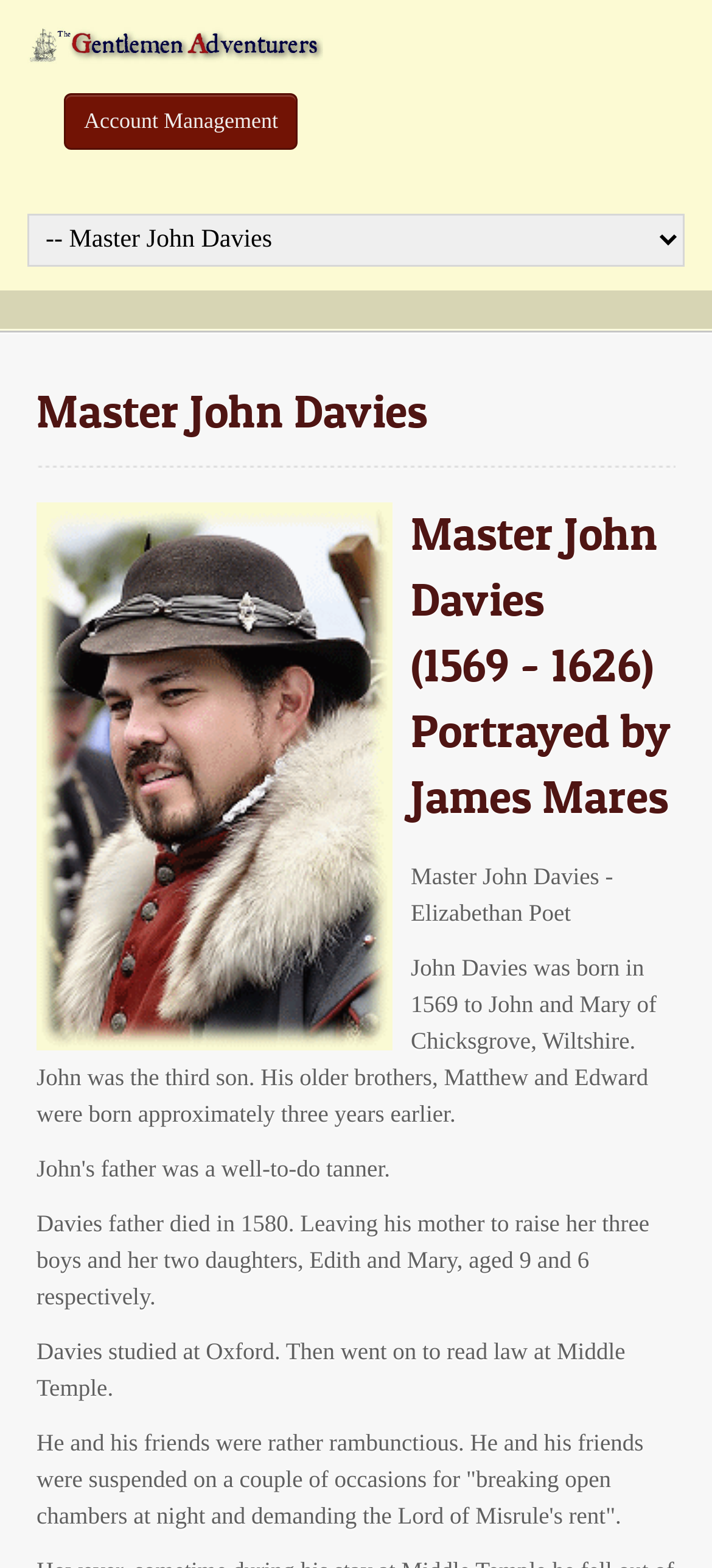How old were John Davies' sisters when their father died?
Carefully analyze the image and provide a detailed answer to the question.

According to the webpage, John Davies' father died in 1580, and his sisters Edith and Mary were aged 9 and 6 respectively at that time, as mentioned in the text 'Leaving his mother to raise her three boys and her two daughters, Edith and Mary, aged 9 and 6 respectively'.